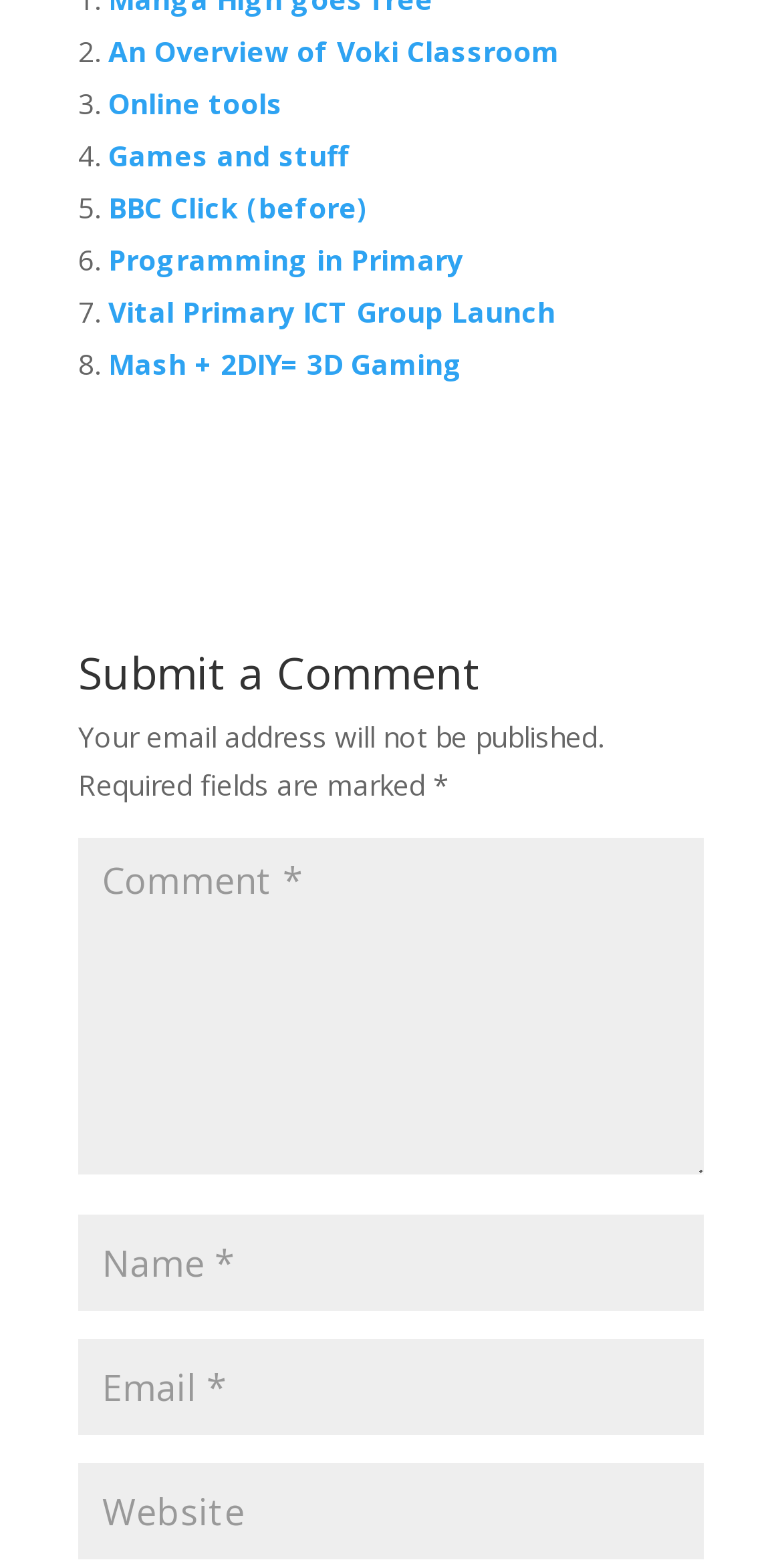Predict the bounding box of the UI element that fits this description: "input value="Name *" name="author"".

[0.1, 0.775, 0.9, 0.836]